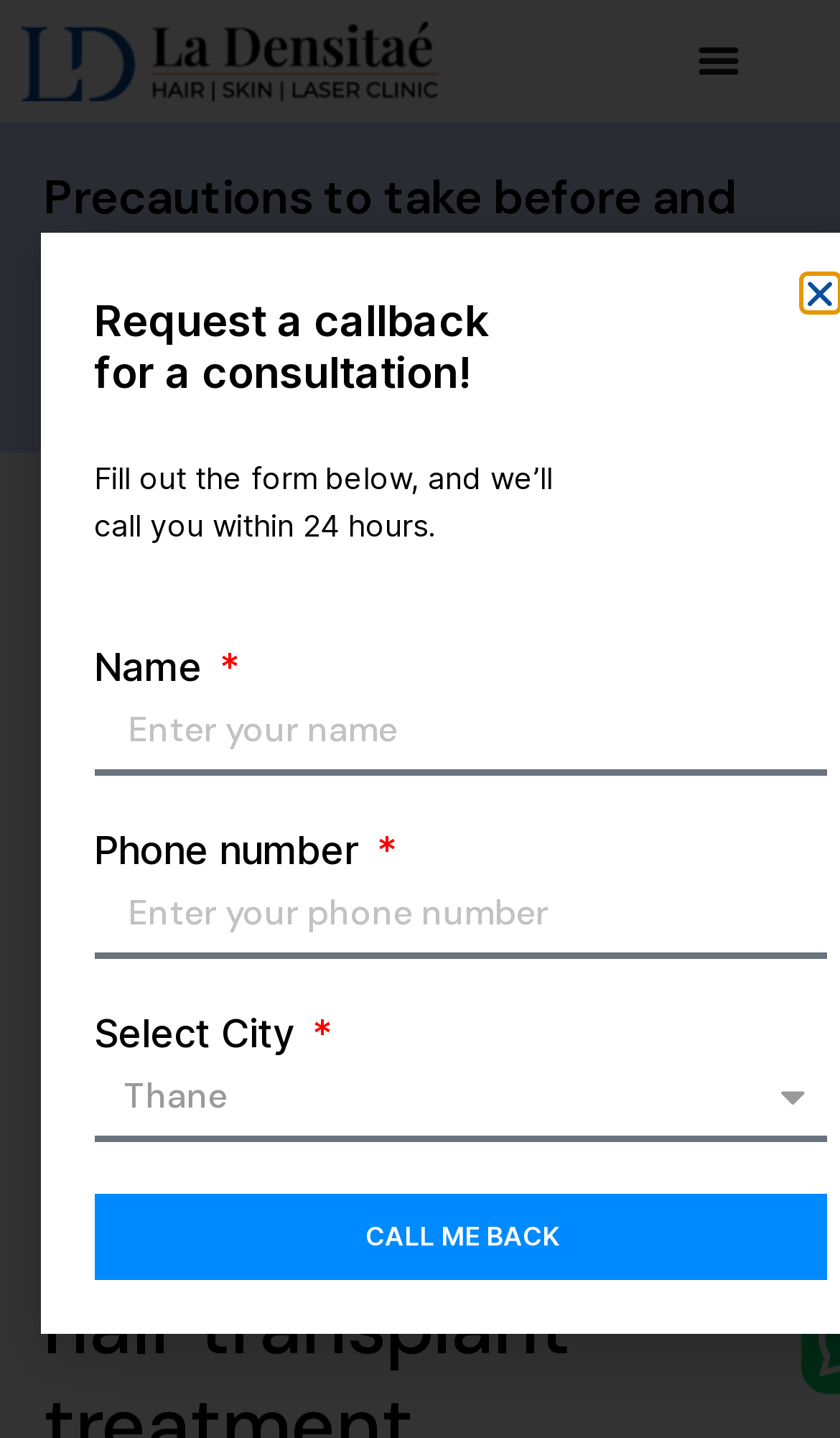Provide the text content of the webpage's main heading.

Precautions to take before and after a hair transplant treatment